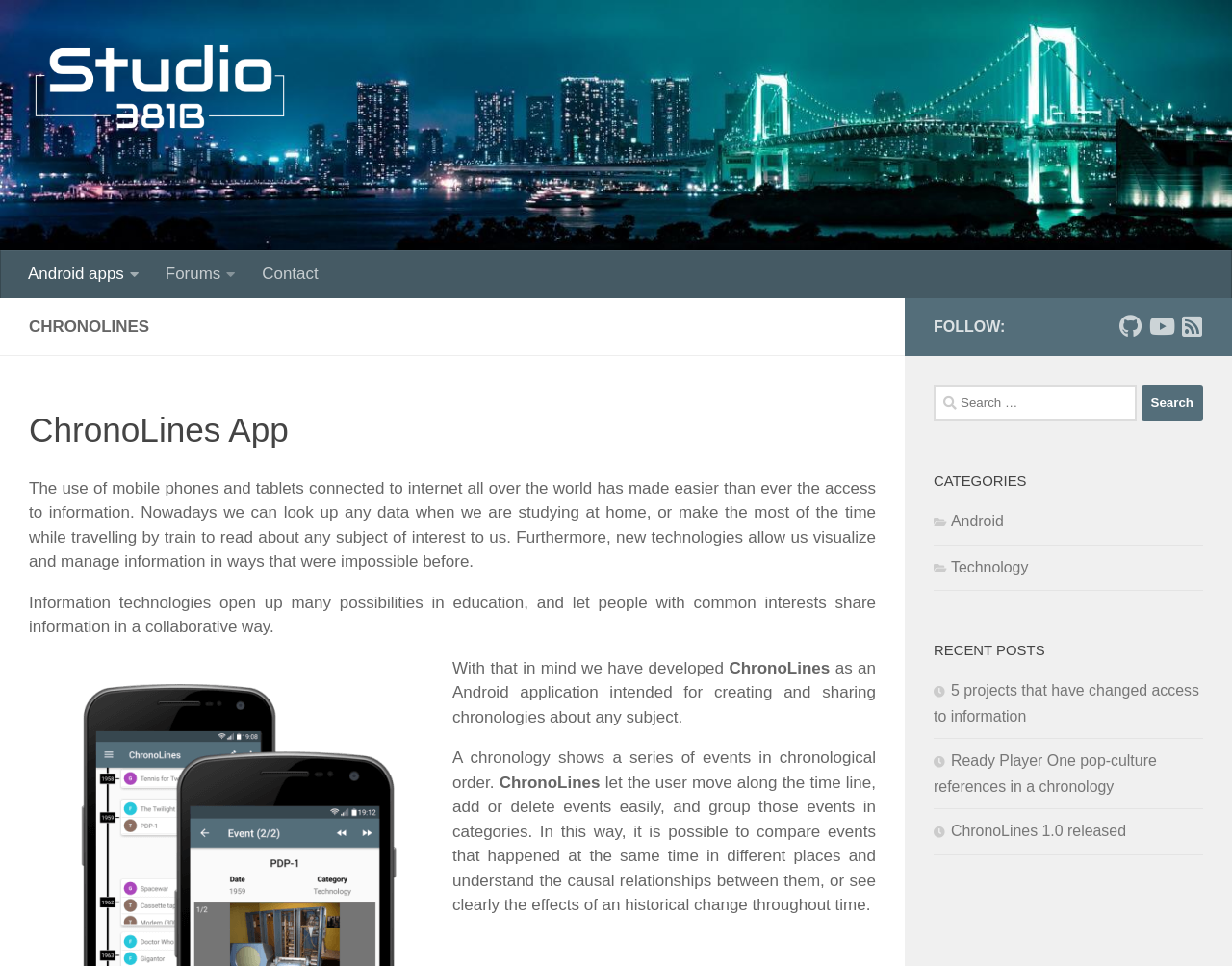Show the bounding box coordinates for the HTML element described as: "ChronoLines 1.0 released".

[0.758, 0.852, 0.914, 0.869]